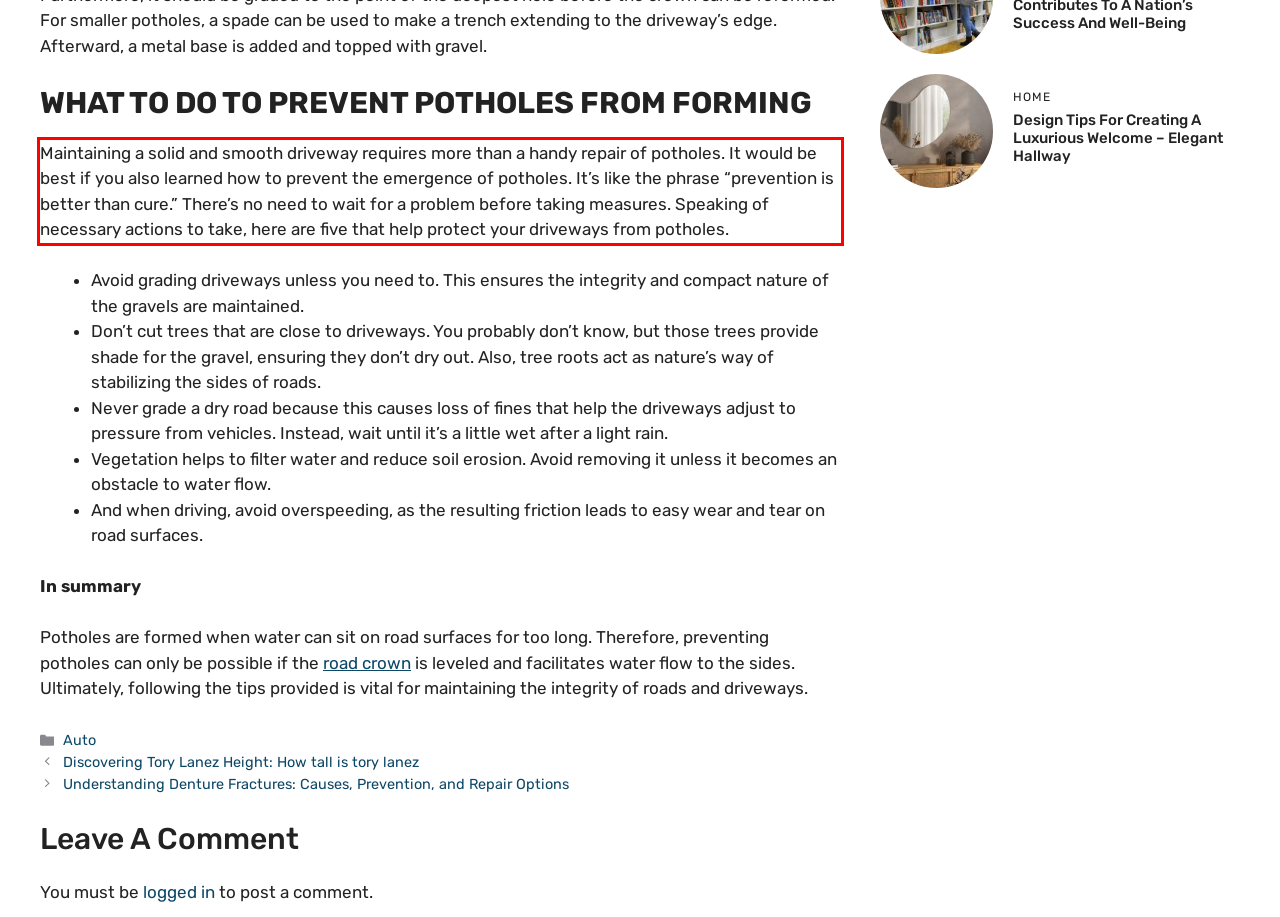With the given screenshot of a webpage, locate the red rectangle bounding box and extract the text content using OCR.

Maintaining a solid and smooth driveway requires more than a handy repair of potholes. It would be best if you also learned how to prevent the emergence of potholes. It’s like the phrase “prevention is better than cure.” There’s no need to wait for a problem before taking measures. Speaking of necessary actions to take, here are five that help protect your driveways from potholes.